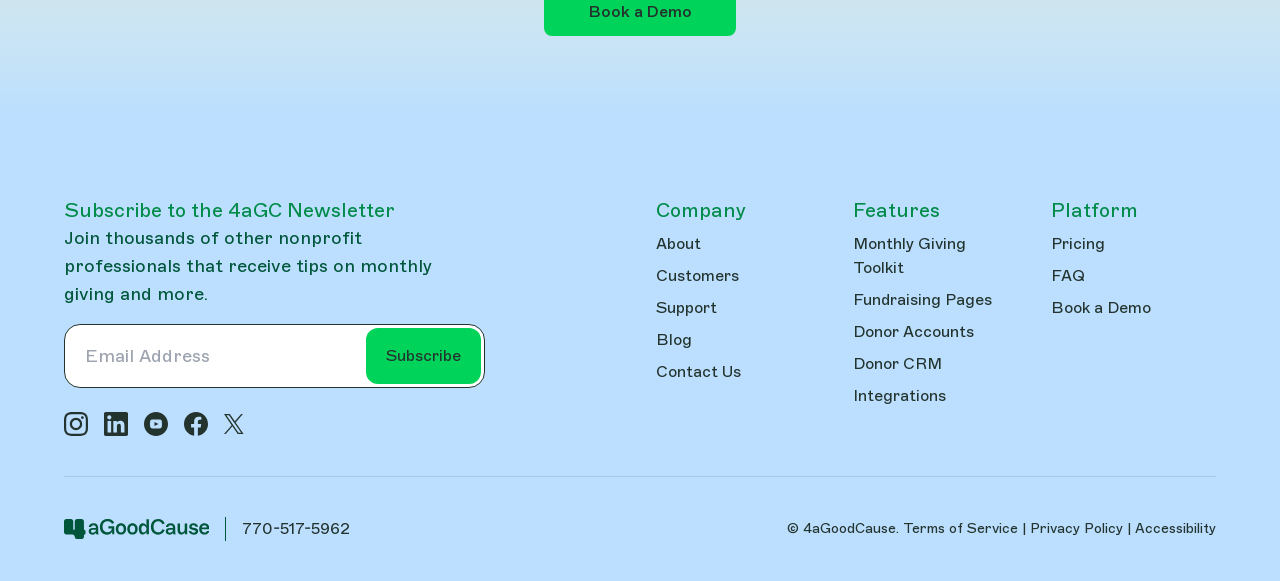Identify the bounding box coordinates of the section to be clicked to complete the task described by the following instruction: "Subscribe to the newsletter". The coordinates should be four float numbers between 0 and 1, formatted as [left, top, right, bottom].

[0.286, 0.564, 0.376, 0.66]